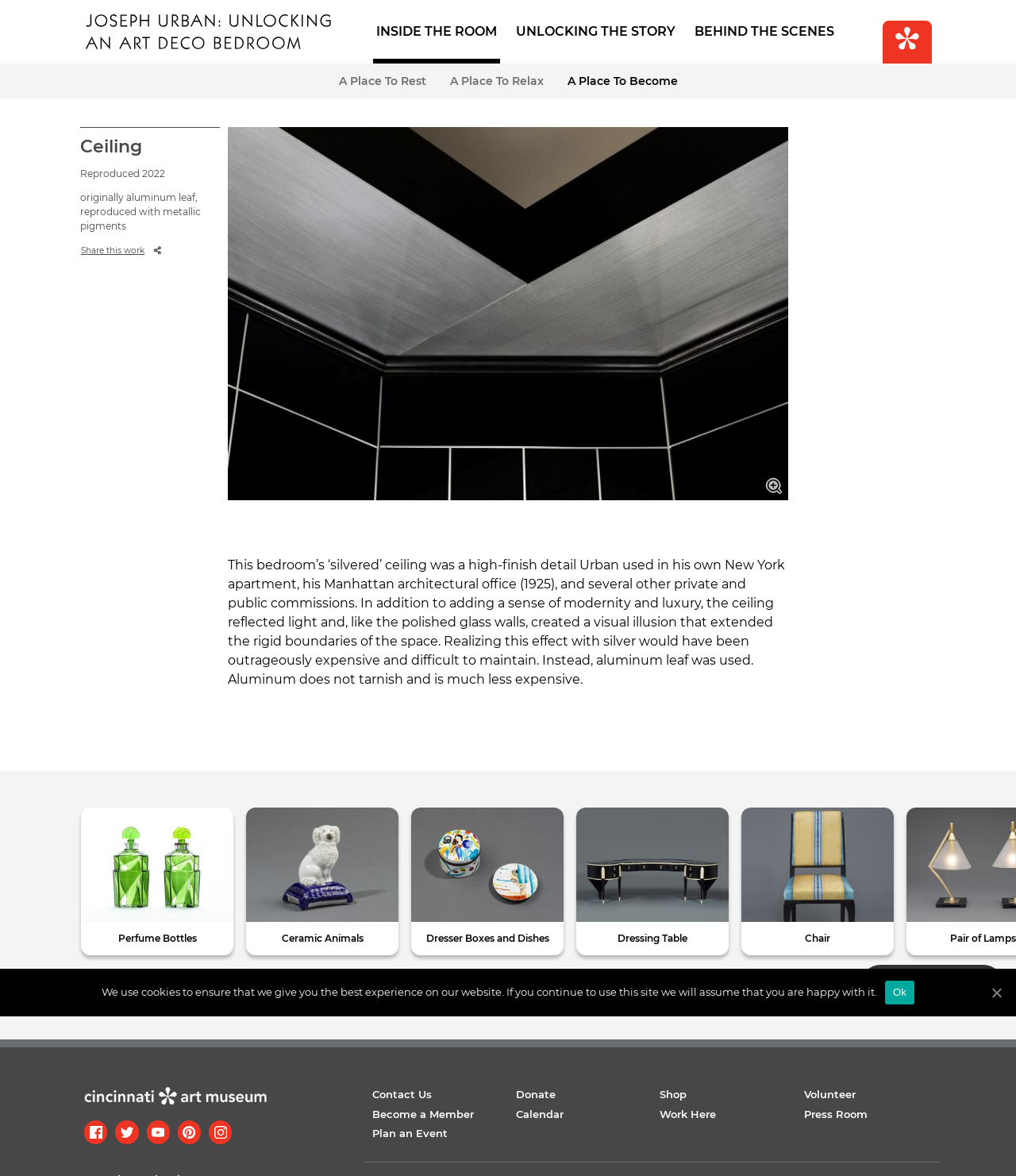Using the webpage screenshot, find the UI element described by parent_node: Dresser Boxes and Dishes. Provide the bounding box coordinates in the format (top-left x, top-left y, bottom-right x, bottom-right y), ensuring all values are floating point numbers between 0 and 1.

[0.405, 0.687, 0.555, 0.784]